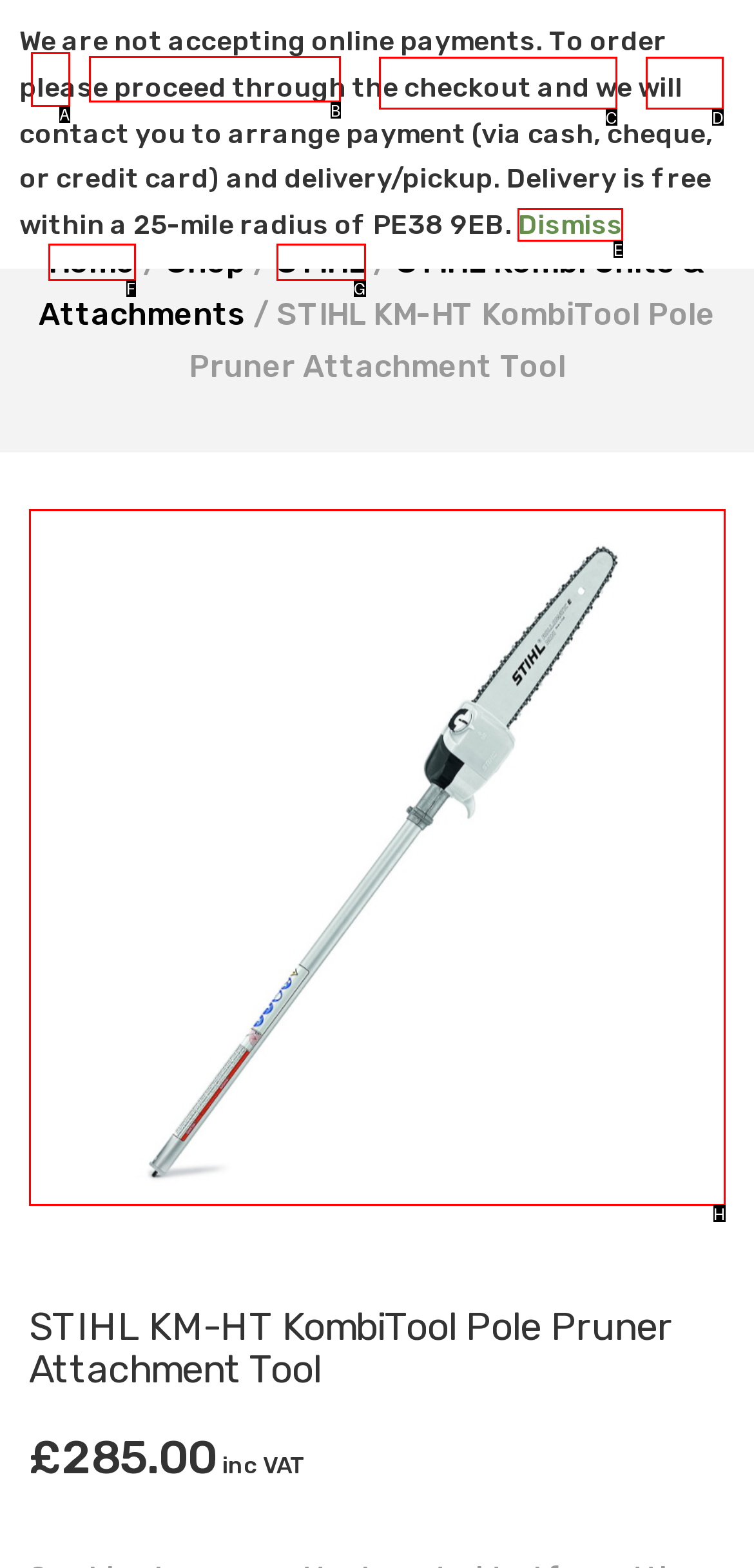Select the letter of the element you need to click to complete this task: Dismiss the notification
Answer using the letter from the specified choices.

E